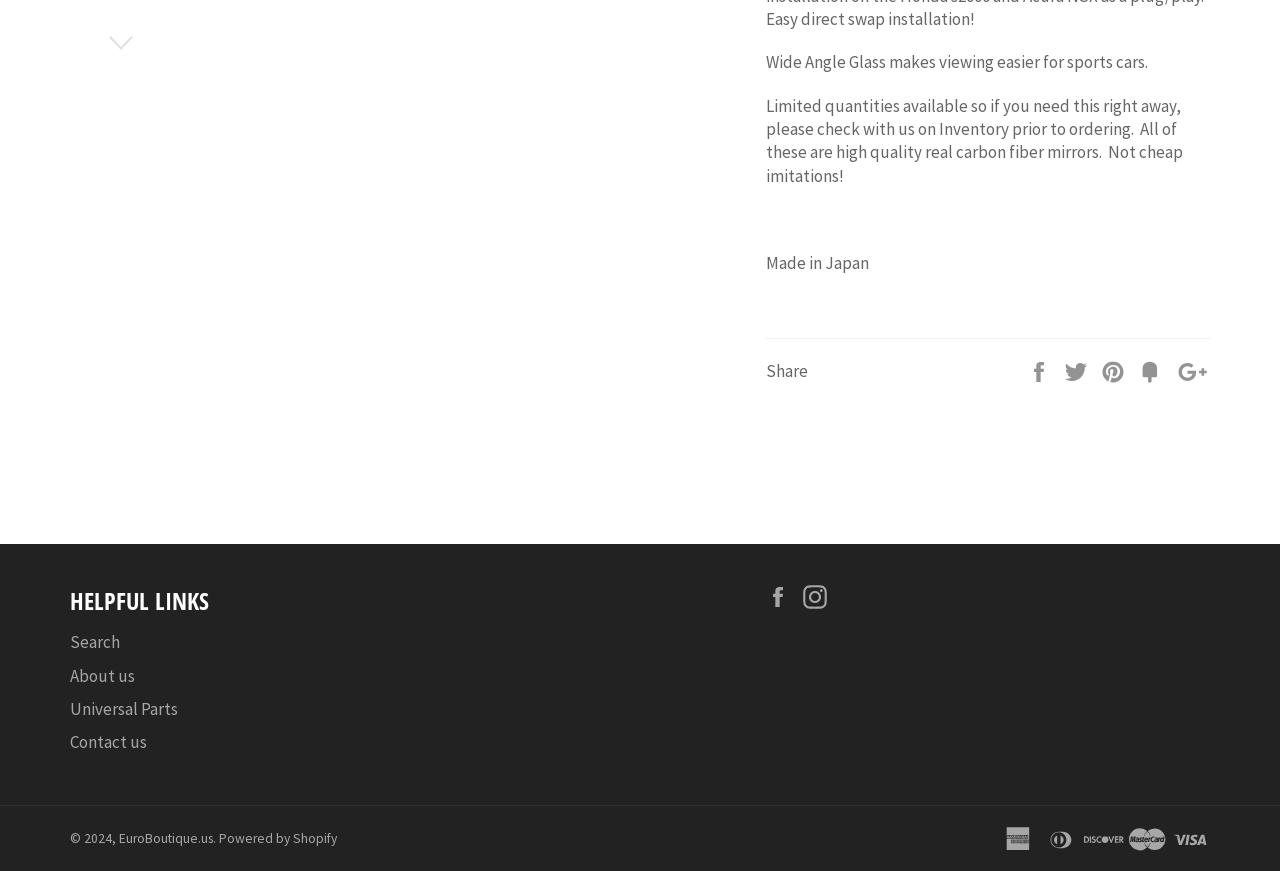Given the description: "Add to Fancy", determine the bounding box coordinates of the UI element. The coordinates should be formatted as four float numbers between 0 and 1, [left, top, right, bottom].

[0.889, 0.412, 0.91, 0.438]